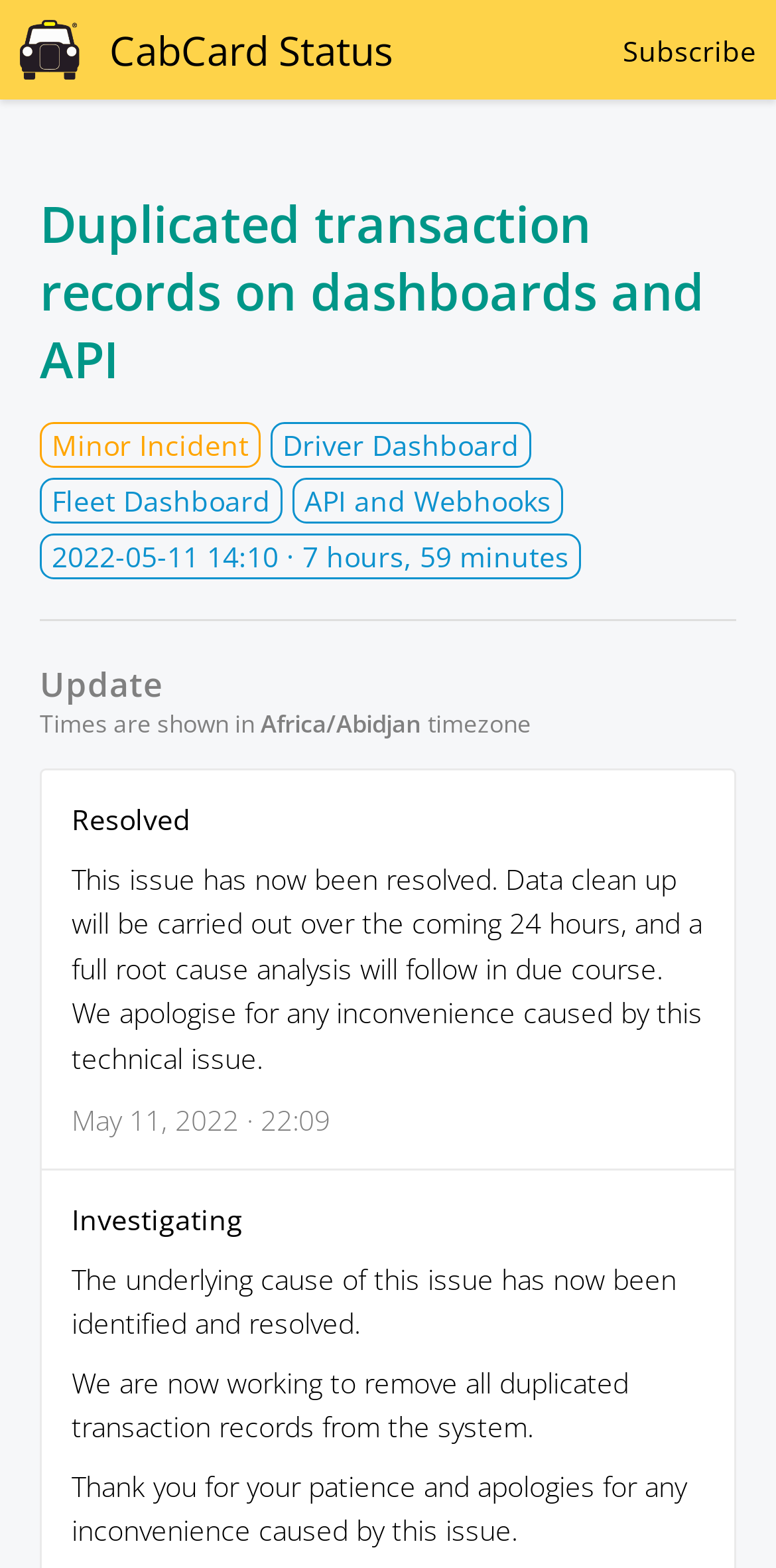How long ago was the incident reported?
Look at the image and provide a detailed response to the question.

The time elapsed since the incident was reported can be found in the text '· 7 hours, 59 minutes' which provides the information about the time.